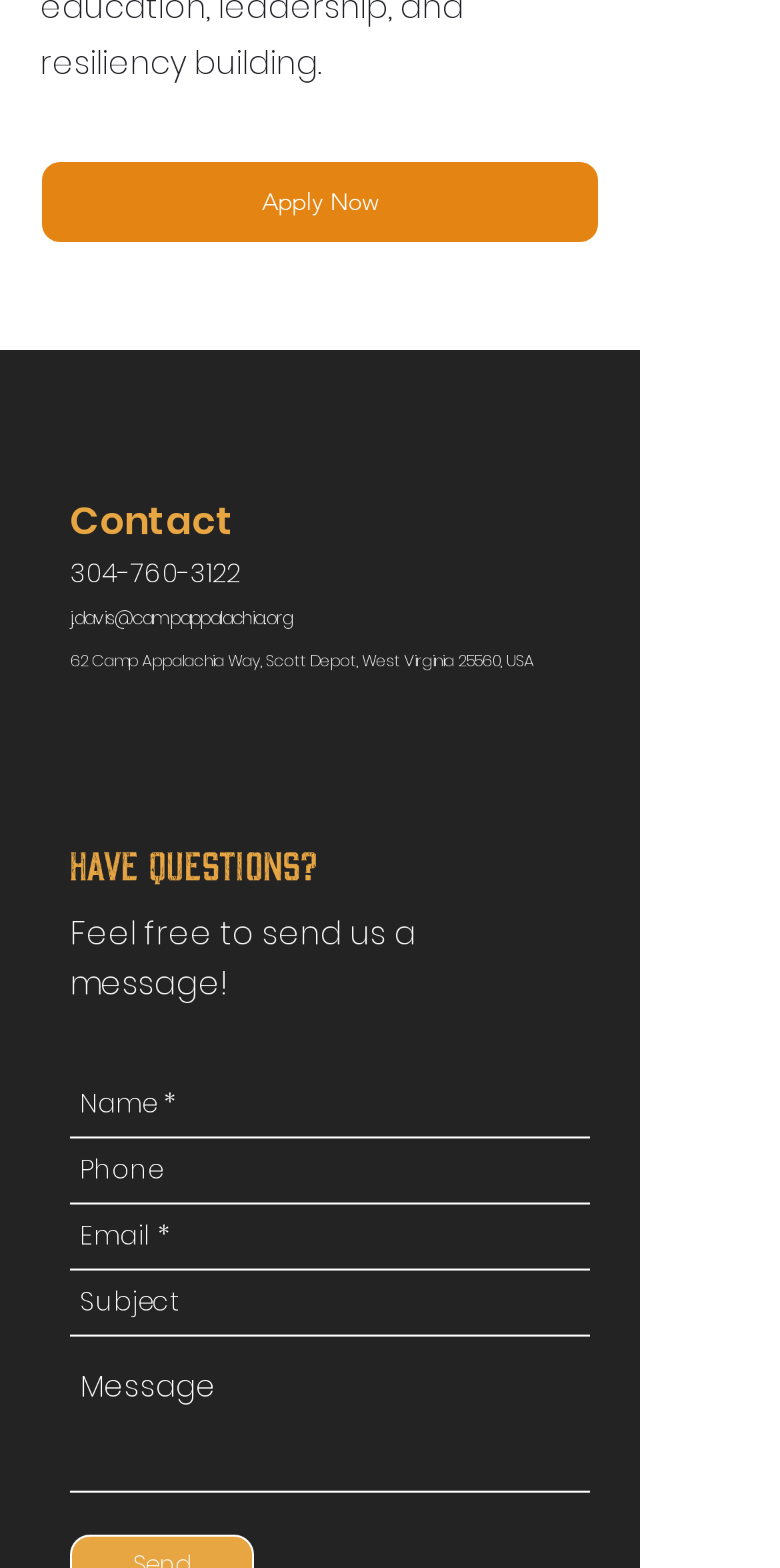Please determine the bounding box coordinates of the element's region to click in order to carry out the following instruction: "Click Facebook". The coordinates should be four float numbers between 0 and 1, i.e., [left, top, right, bottom].

[0.7, 0.339, 0.756, 0.367]